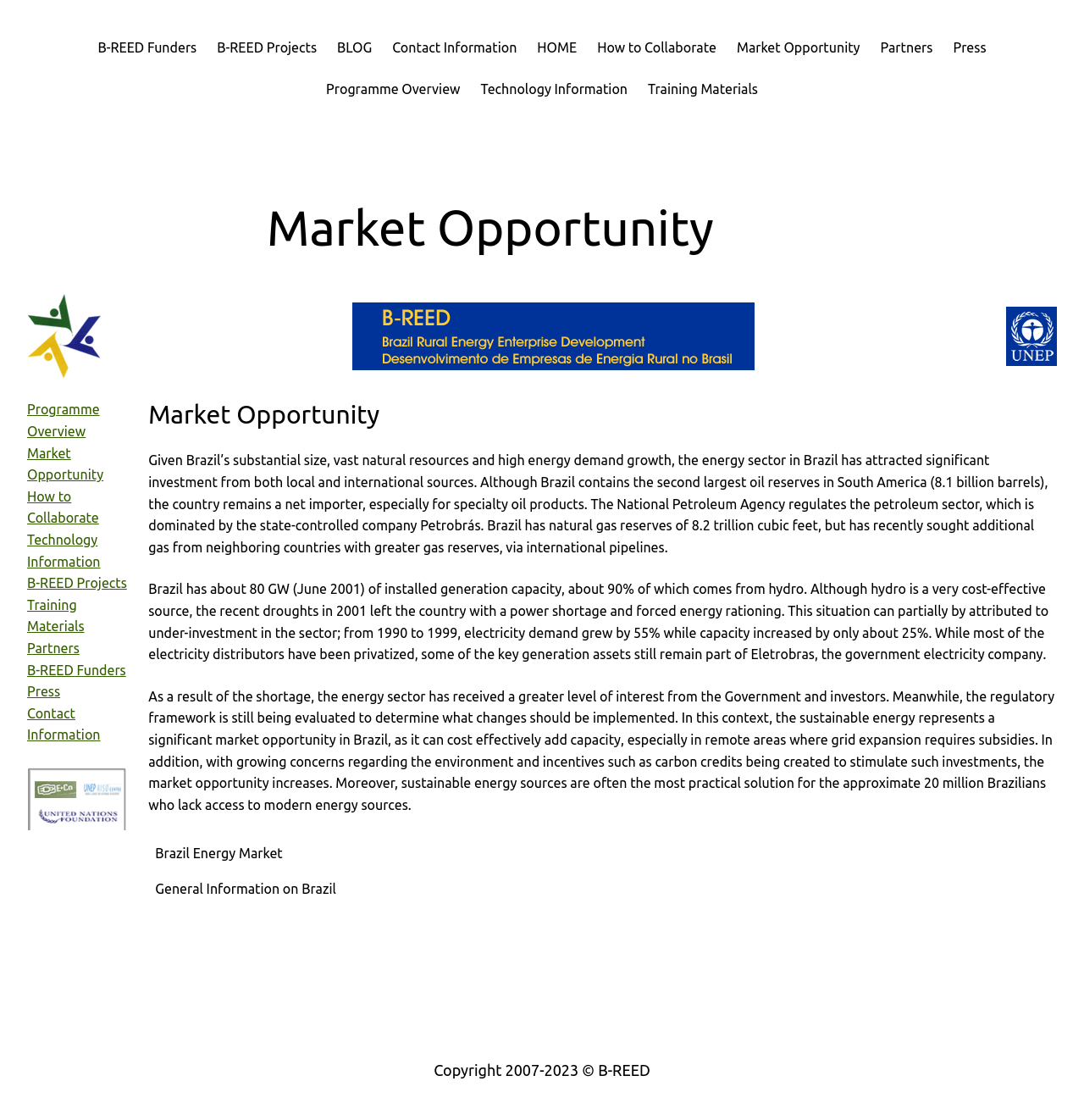Locate the bounding box coordinates of the area that needs to be clicked to fulfill the following instruction: "View Programme Overview". The coordinates should be in the format of four float numbers between 0 and 1, namely [left, top, right, bottom].

[0.301, 0.07, 0.425, 0.09]